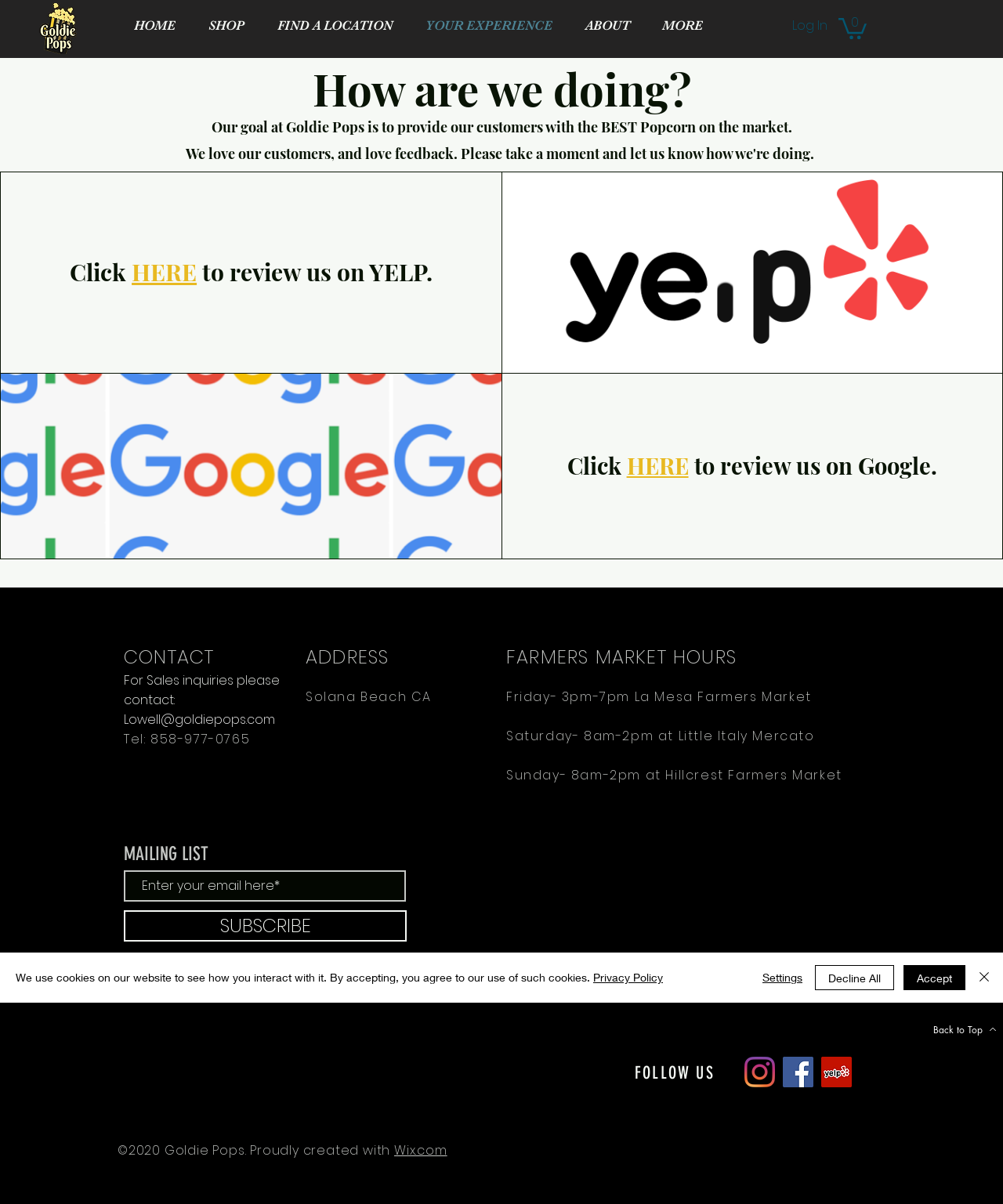Find the bounding box coordinates for the area you need to click to carry out the instruction: "Enter email in the 'MAILING LIST' textbox". The coordinates should be four float numbers between 0 and 1, indicated as [left, top, right, bottom].

[0.123, 0.723, 0.405, 0.749]